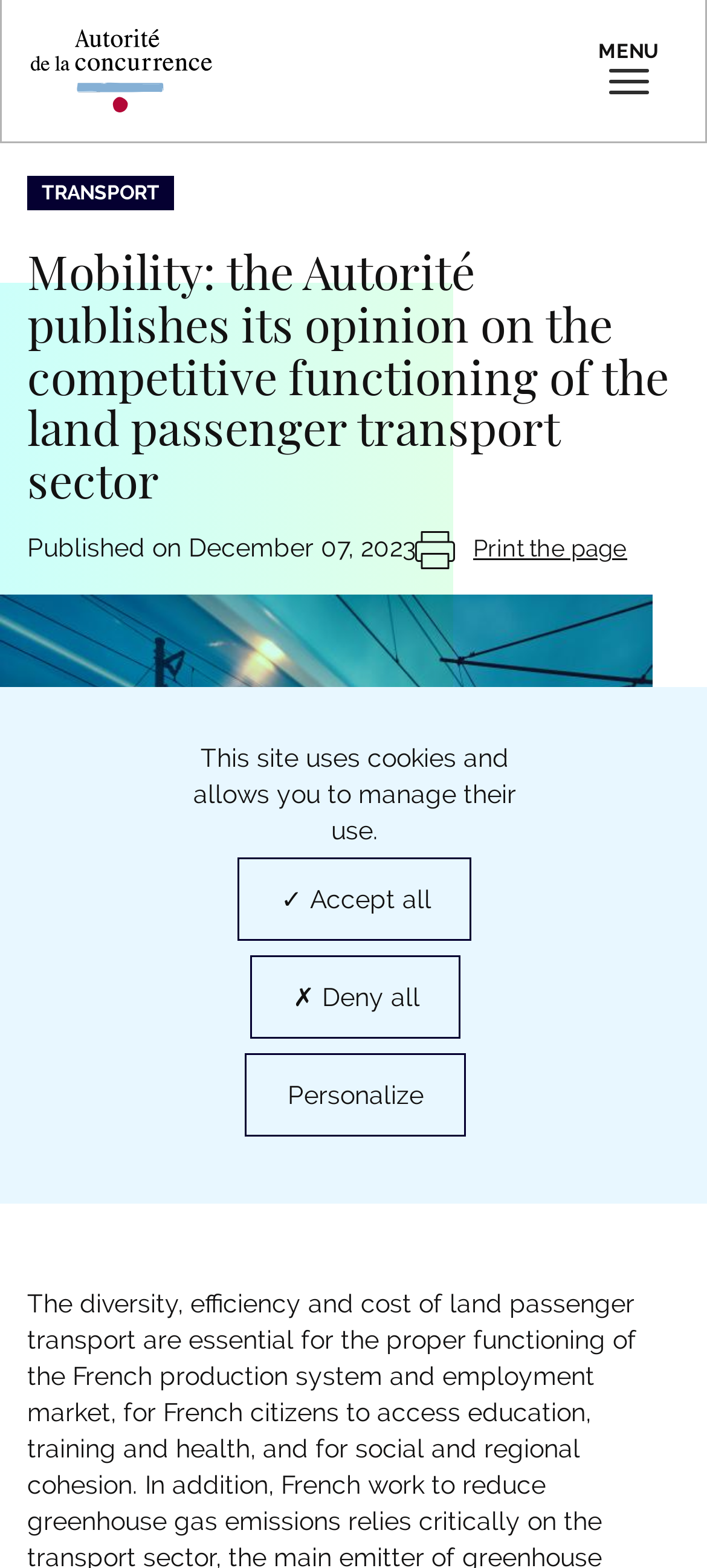Provide a thorough description of this webpage.

The webpage is about the Autorité de la concurrence's opinion on the competitive functioning of the land passenger transport sector. At the top-left corner, there is a link to skip to the main content. Next to it, there is a link to the Autorité de la concurrence's homepage, accompanied by an image of the organization's logo. 

On the top-right corner, there is a button labeled "MENU". Below it, there is a header section that spans the entire width of the page. Within this section, there are two links: "TRANSPORT" on the left and a heading that summarizes the webpage's content on the right. 

The main content of the webpage is not explicitly described in the accessibility tree, but it is likely located below the header section. At the bottom of the page, there is a footer section that also spans the entire width. Within this section, there is a text indicating the publication date of the content, a link to print the page accompanied by a small image, and a few buttons to manage cookies.